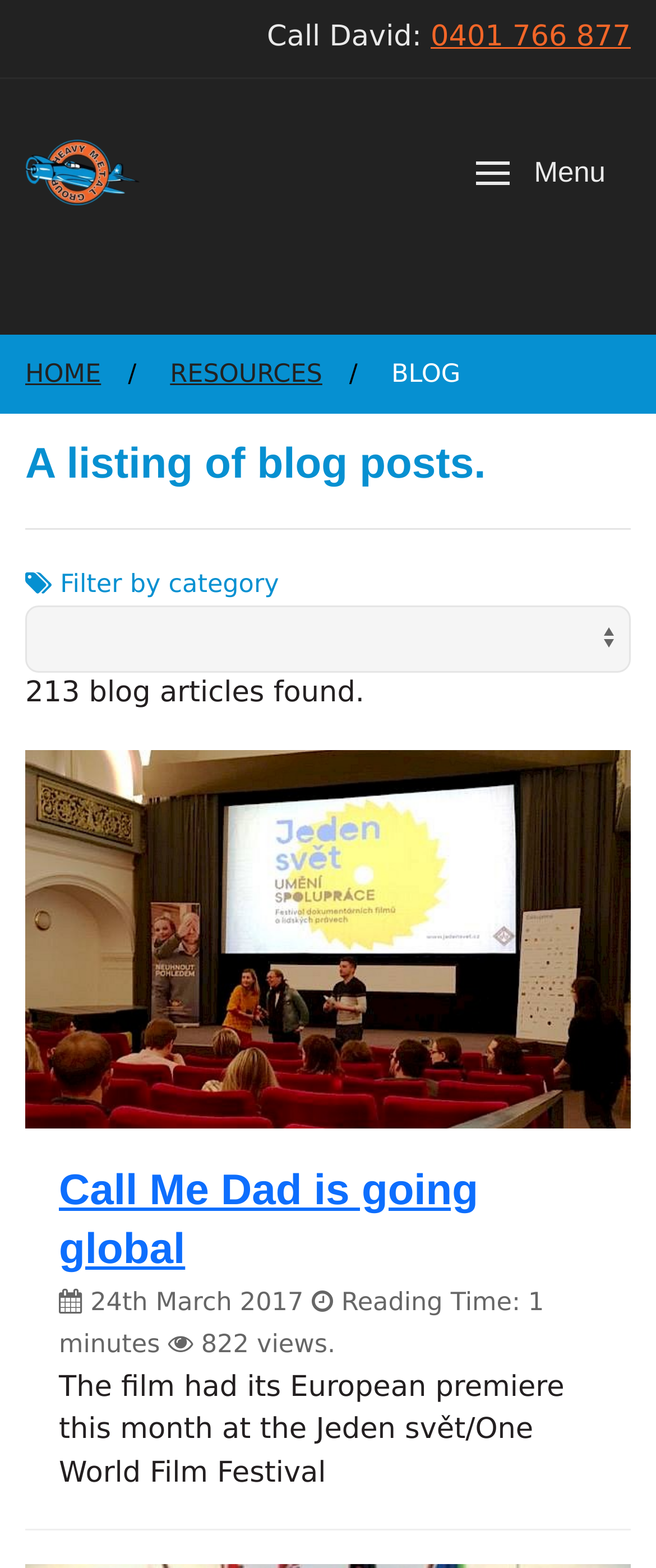Please find the bounding box for the following UI element description. Provide the coordinates in (top-left x, top-left y, bottom-right x, bottom-right y) format, with values between 0 and 1: 岩間第三小学校 地域学校協働本部

None